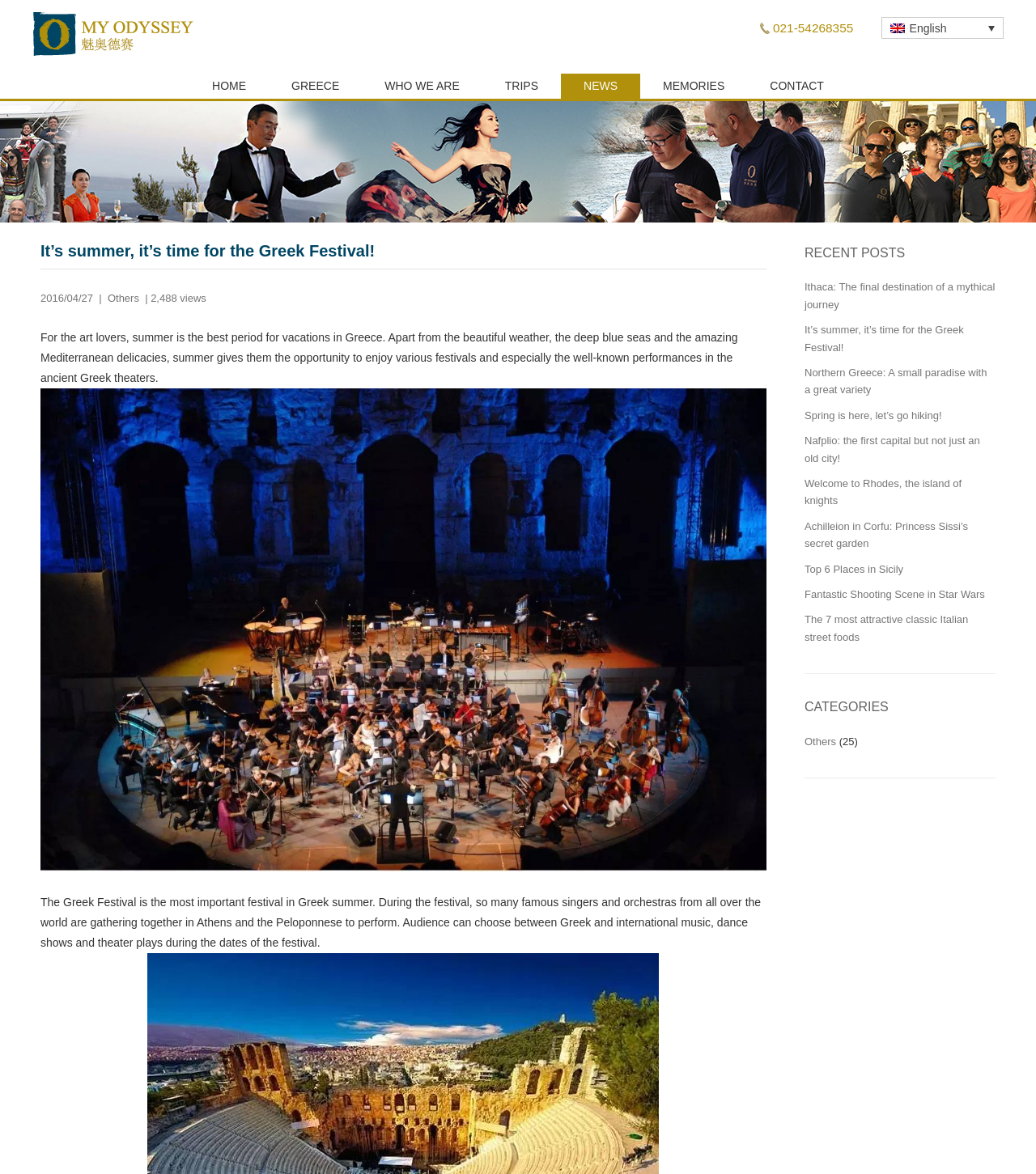Determine the bounding box coordinates for the HTML element described here: "parent_node: English title="魅奥德赛 My Odyssey"".

[0.031, 0.01, 0.191, 0.048]